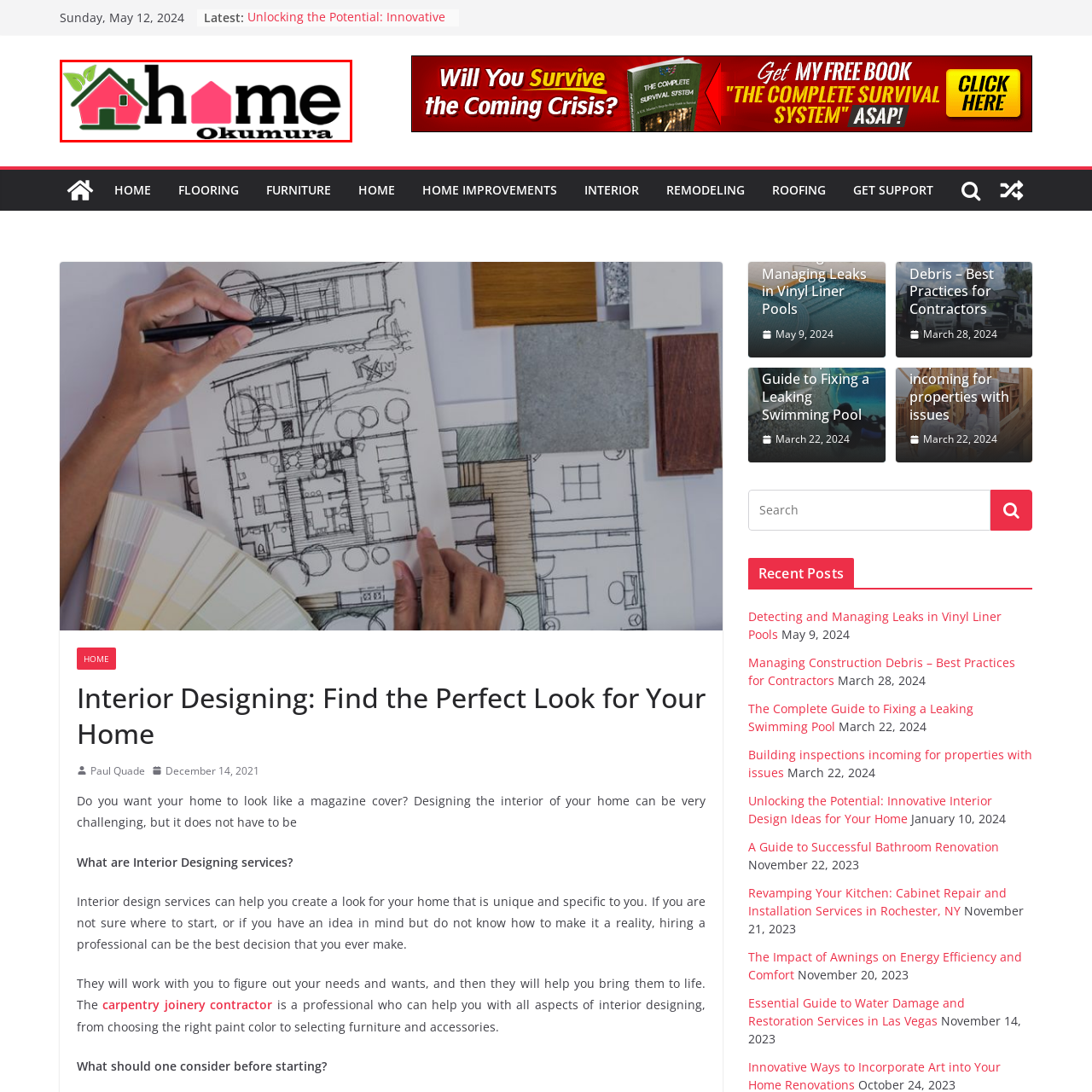Give a thorough and detailed explanation of the image enclosed by the red border.

The image features a vibrant and playful logo for "home Okumura," combining elements of home design and nature. The logo showcases a stylized pink house, adorned with a green leaf, symbolizing freshness and eco-friendliness. The word "home" is prominently displayed in a bold, modern font, emphasizing its connection to interior design and improvement. The name "Okumura" is seamlessly integrated beneath, conveying a sense of identity and professionalism in the home improvement realm. This design effectively represents a brand focused on transforming living spaces while promoting sustainable practices.